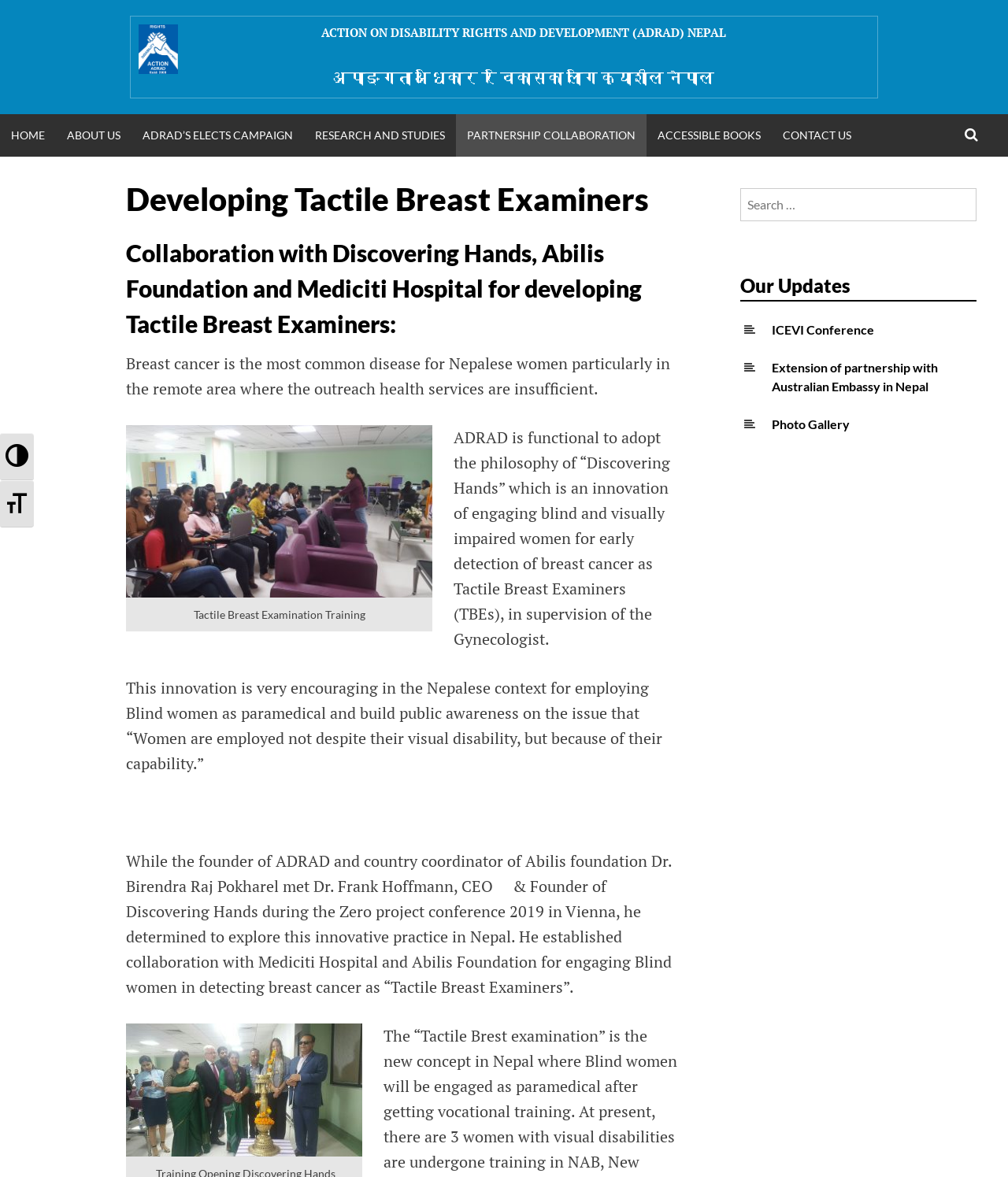Please provide a short answer using a single word or phrase for the question:
What is the purpose of the Tactile Breast Examiners?

Early detection of breast cancer